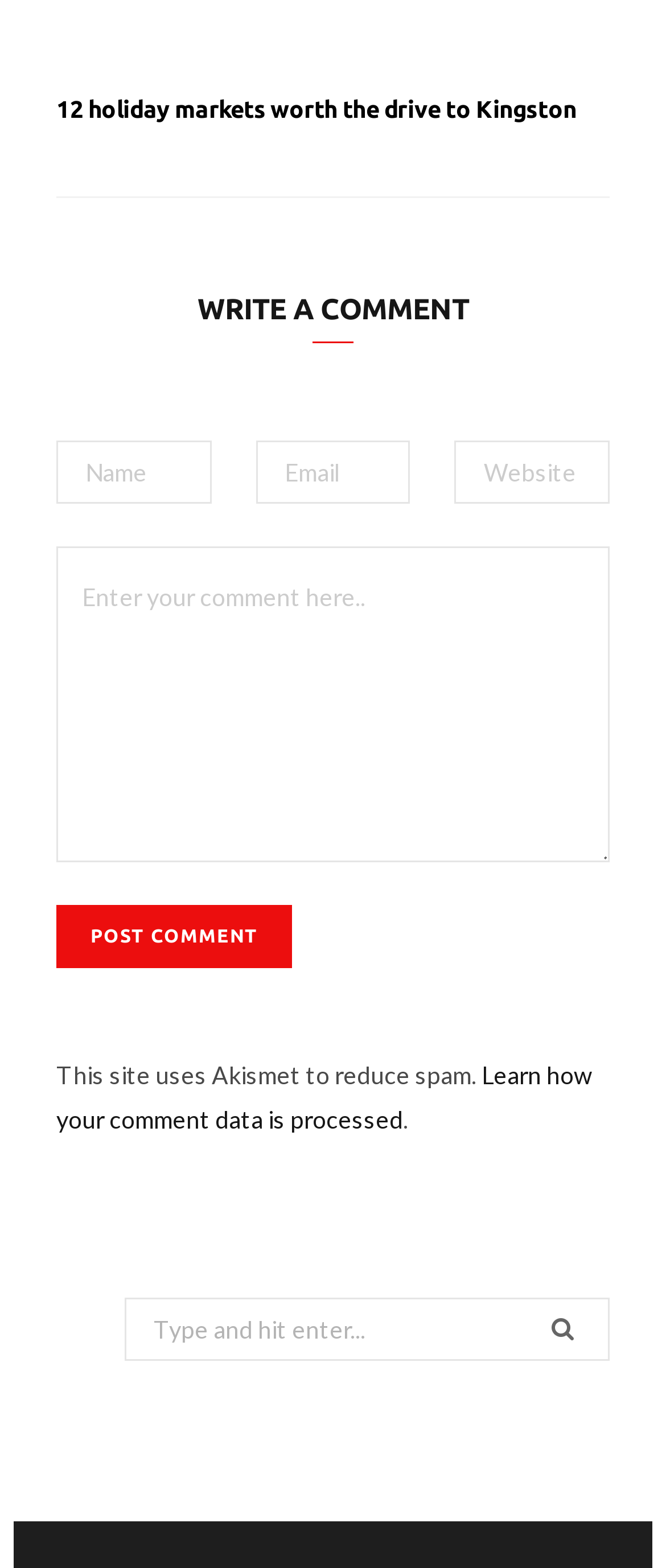Specify the bounding box coordinates of the area to click in order to execute this command: 'Learn how your comment data is processed'. The coordinates should consist of four float numbers ranging from 0 to 1, and should be formatted as [left, top, right, bottom].

[0.085, 0.676, 0.89, 0.723]